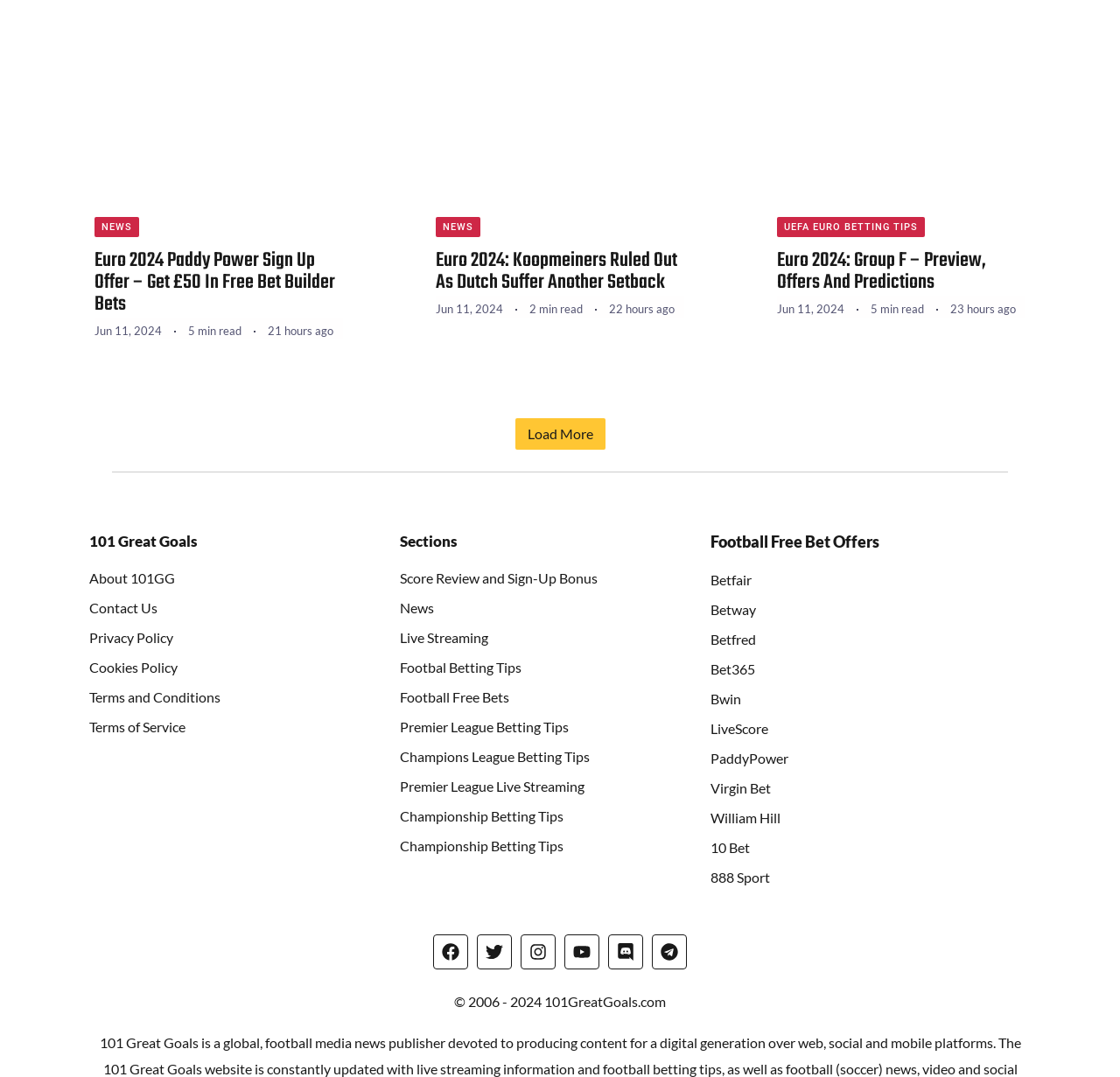What is the purpose of the 'Load More' button?
Look at the screenshot and respond with a single word or phrase.

To load more content